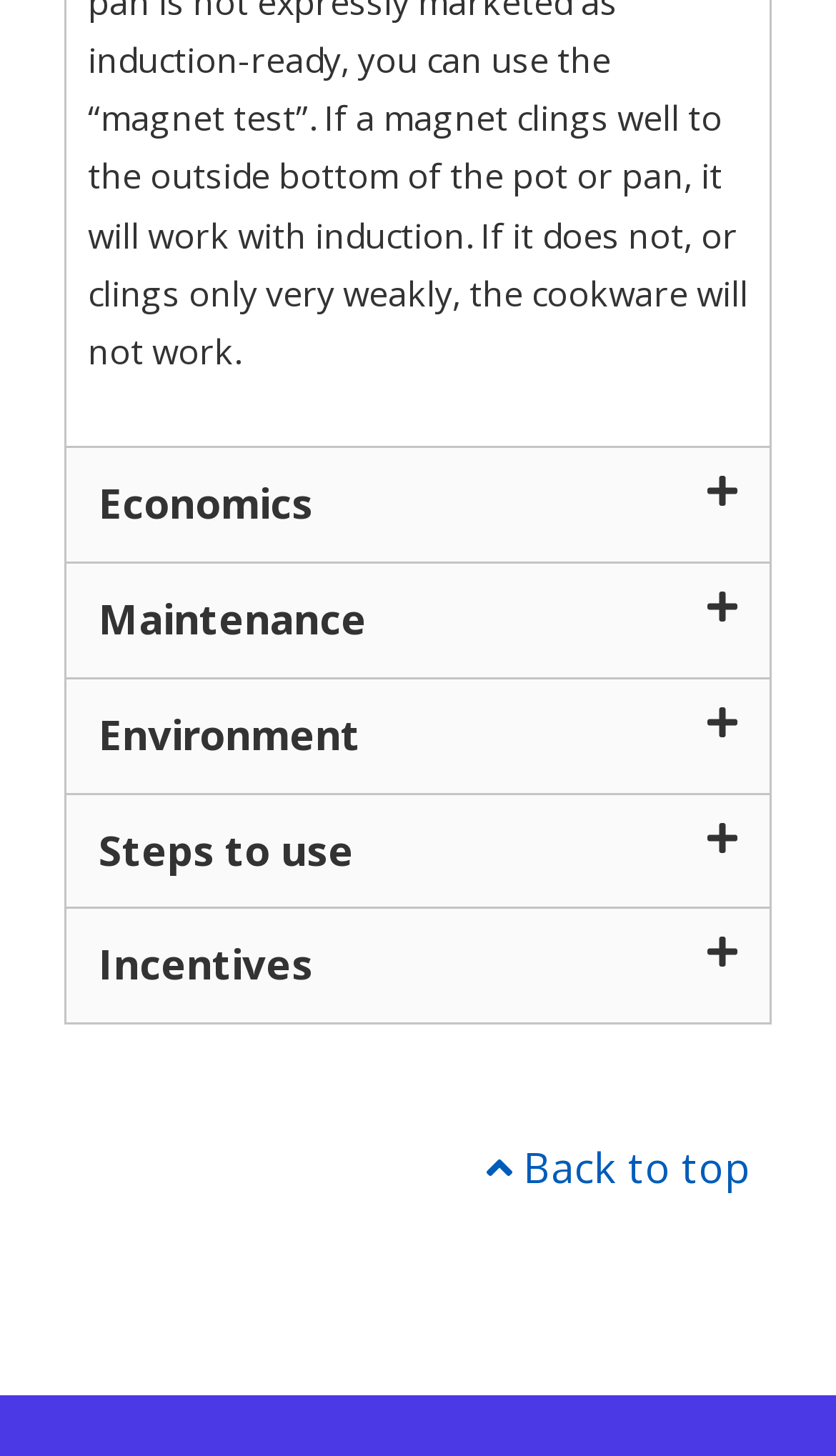Locate the bounding box of the UI element described in the following text: "Back to top".

[0.505, 0.763, 0.974, 0.841]